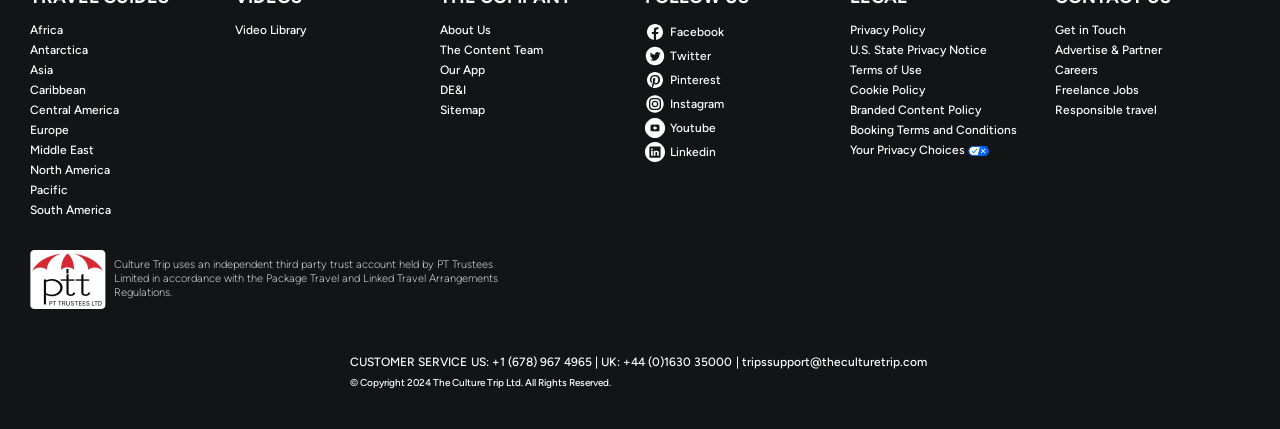Determine the bounding box coordinates of the region that needs to be clicked to achieve the task: "Follow on Facebook".

[0.504, 0.05, 0.656, 0.097]